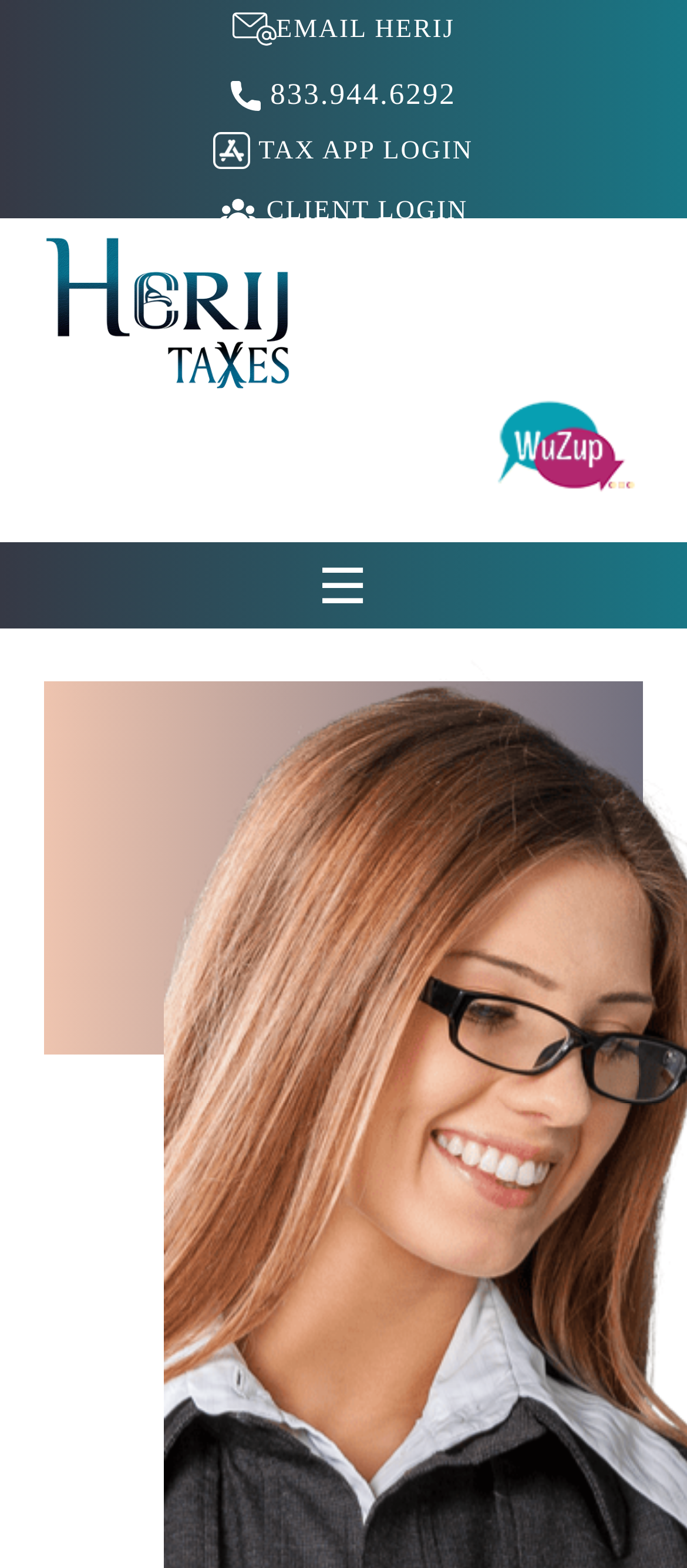Using the image as a reference, answer the following question in as much detail as possible:
How many email links are on this webpage?

I found one email link on the webpage, which is 'EMAIL HERIJ', and it is likely used to contact Herij Taxes via email.